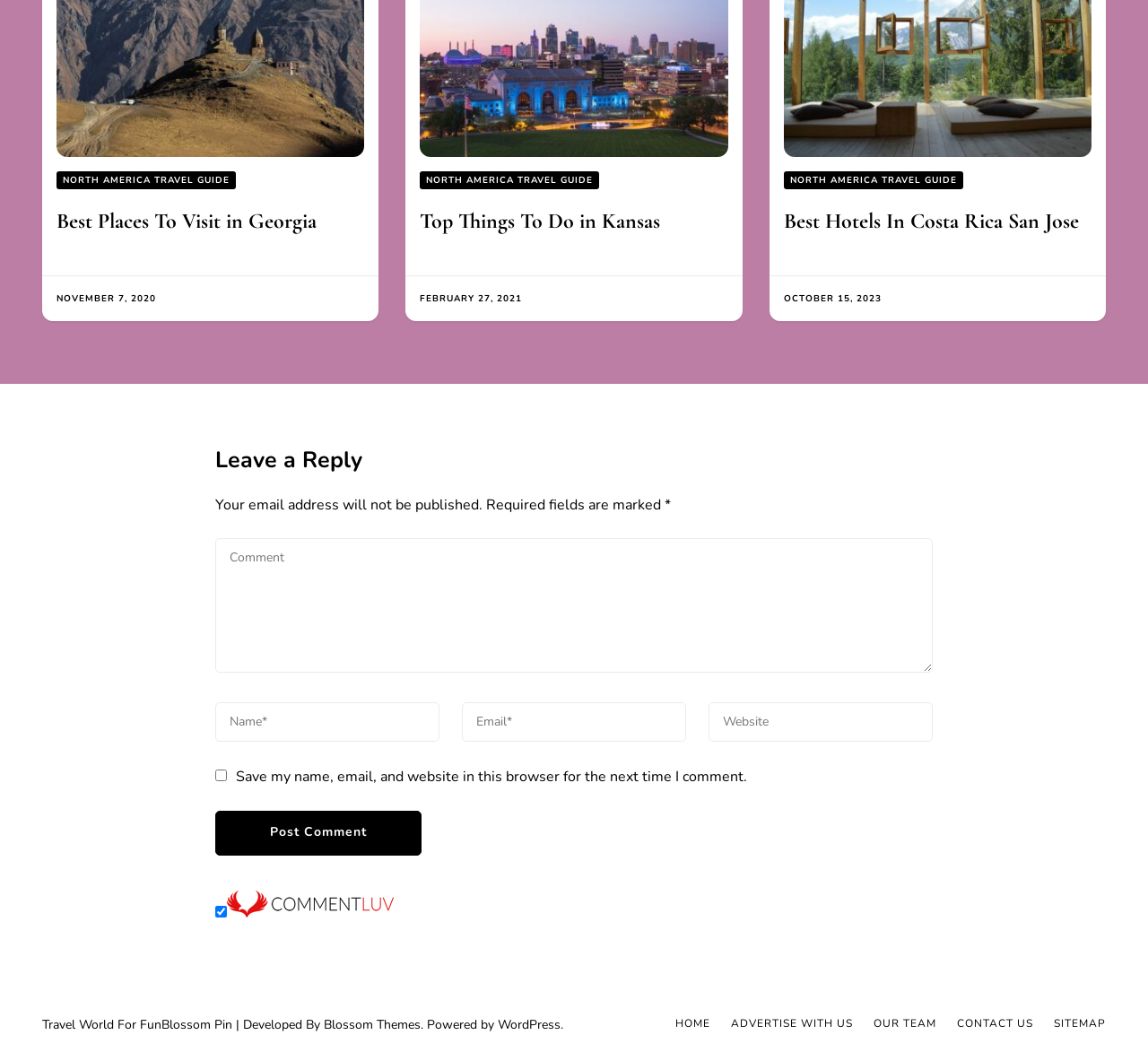Please determine the bounding box coordinates for the element with the description: "February 27, 2021February 10, 2021".

[0.366, 0.276, 0.455, 0.288]